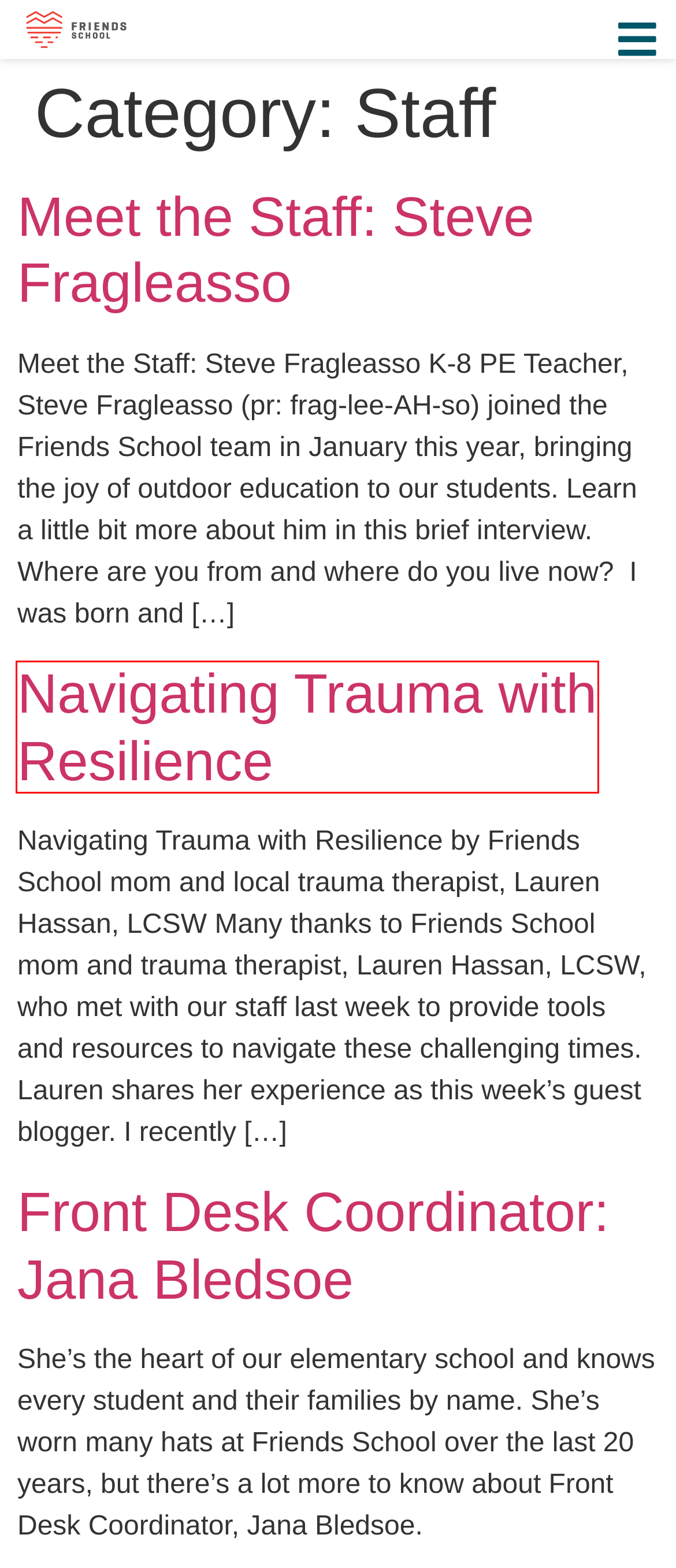Given a screenshot of a webpage with a red rectangle bounding box around a UI element, select the best matching webpage description for the new webpage that appears after clicking the highlighted element. The candidate descriptions are:
A. Friends School – Challenging minds. Nurturing spirits.
B. About – Friends School
C. Print Your Cause
D. Giving – Friends School
E. Meet the Staff: Sean Kehoe – Friends School
F. Meet the Staff: Steve Fragleasso – Friends School
G. Programs – Friends School
H. Admissions – Friends School

H